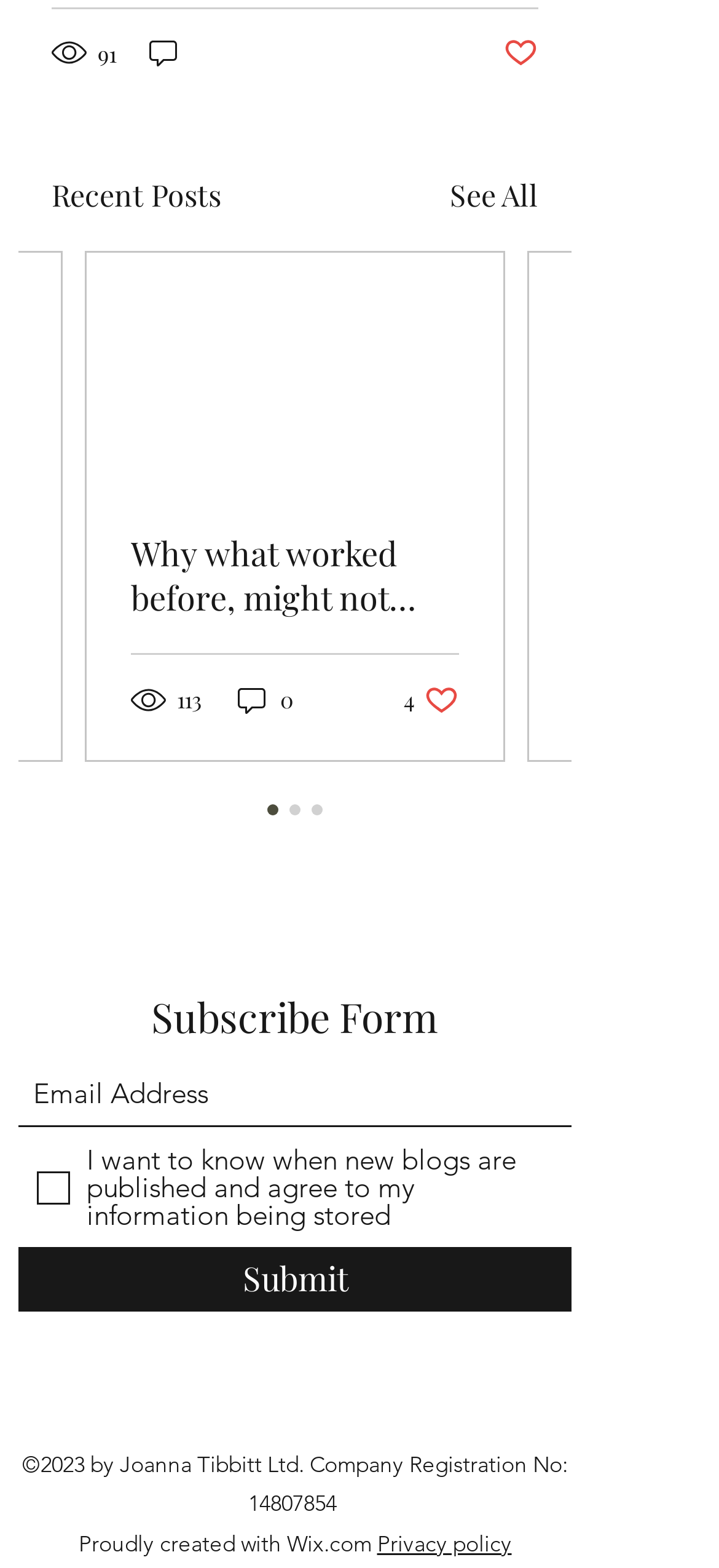Indicate the bounding box coordinates of the clickable region to achieve the following instruction: "Submit the subscribe form."

[0.026, 0.795, 0.795, 0.836]